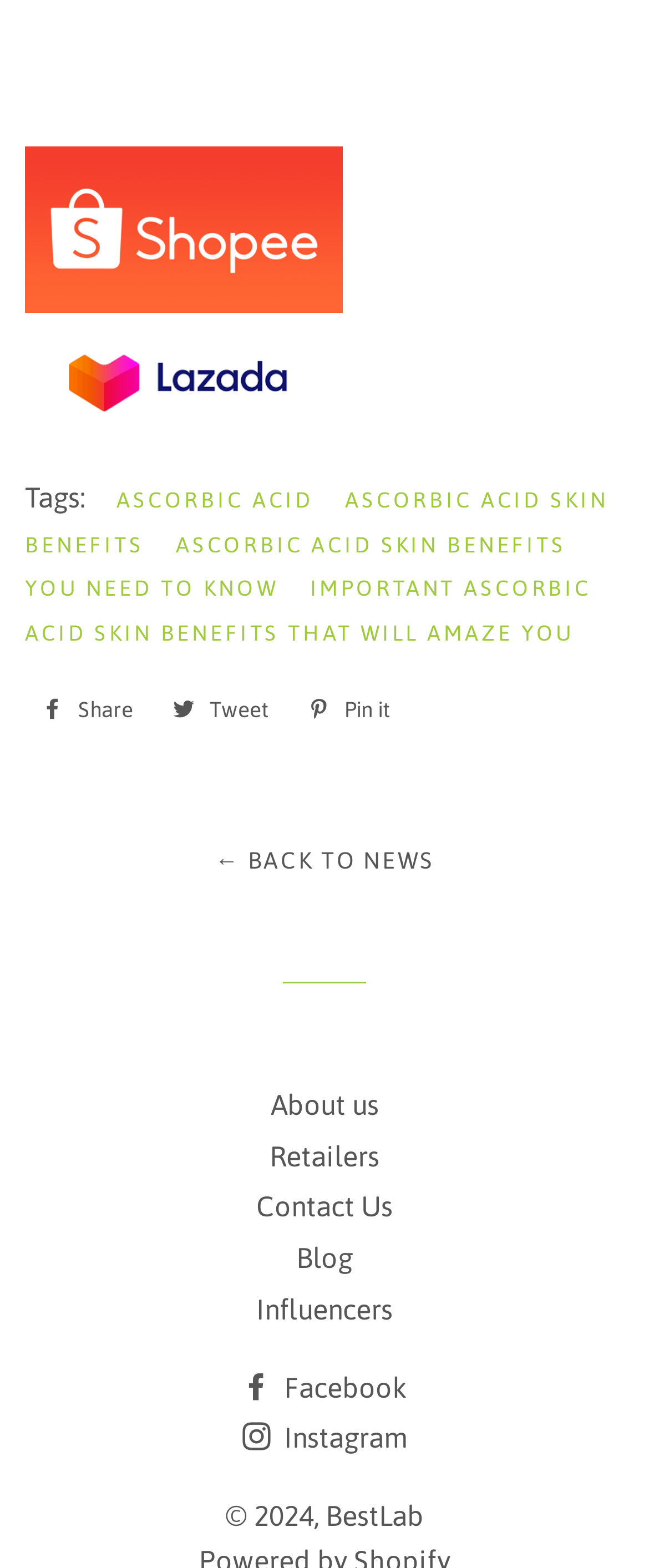Please specify the bounding box coordinates in the format (top-left x, top-left y, bottom-right x, bottom-right y), with values ranging from 0 to 1. Identify the bounding box for the UI component described as follows: BestLab

[0.501, 0.956, 0.653, 0.977]